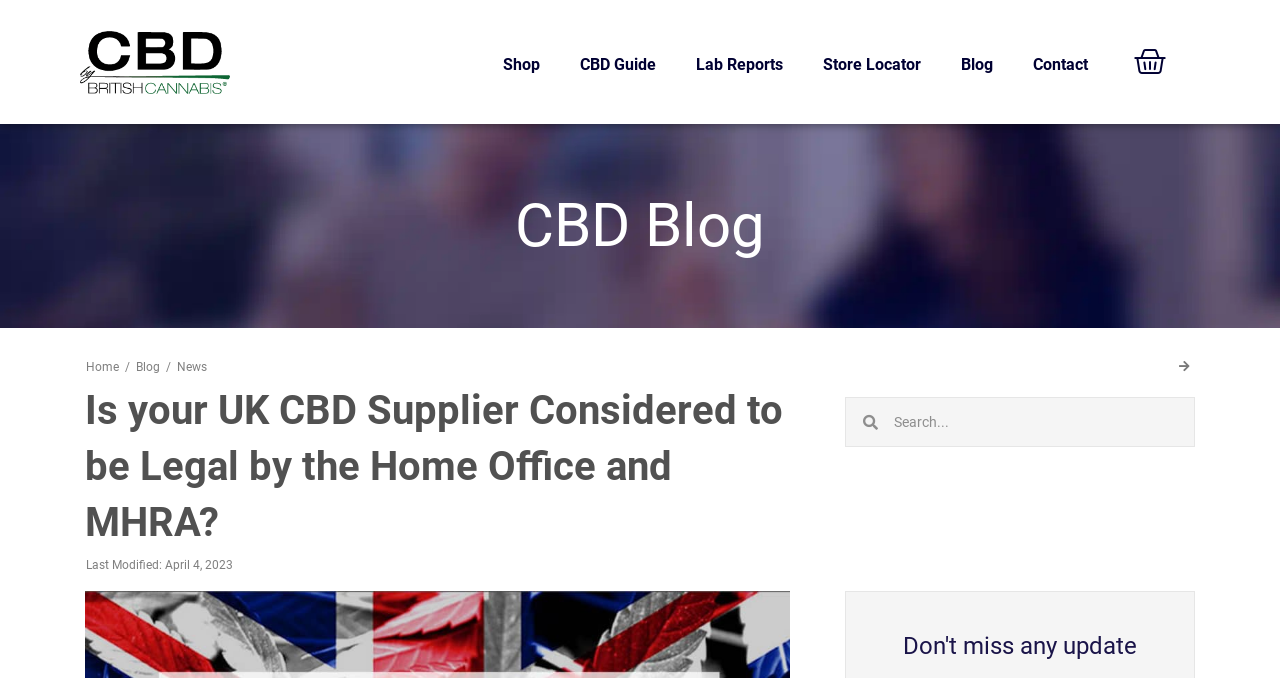Please determine the heading text of this webpage.

Is your UK CBD Supplier Considered to be Legal by the Home Office and MHRA?